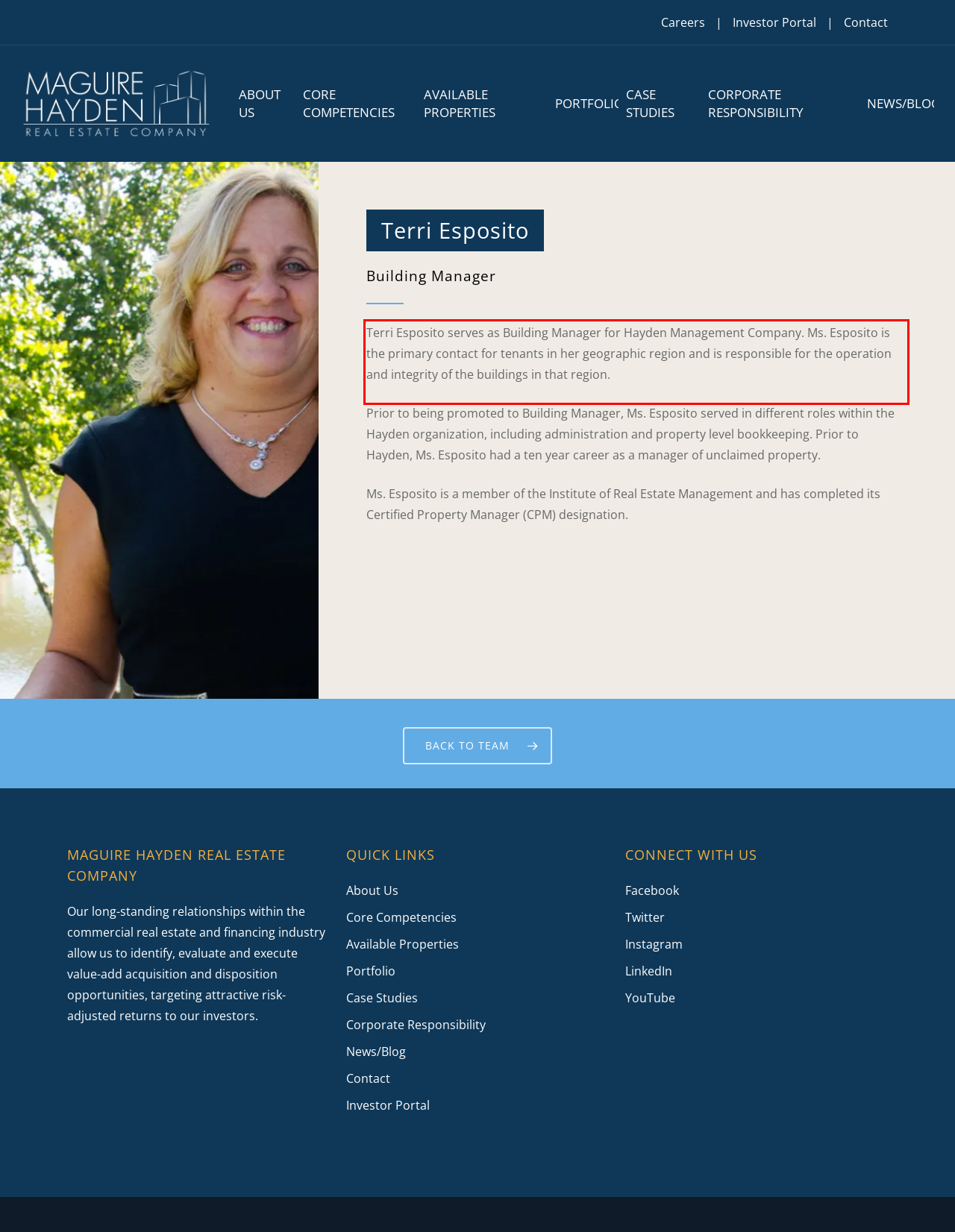You are given a screenshot of a webpage with a UI element highlighted by a red bounding box. Please perform OCR on the text content within this red bounding box.

Terri Esposito serves as Building Manager for Hayden Management Company. Ms. Esposito is the primary contact for tenants in her geographic region and is responsible for the operation and integrity of the buildings in that region.